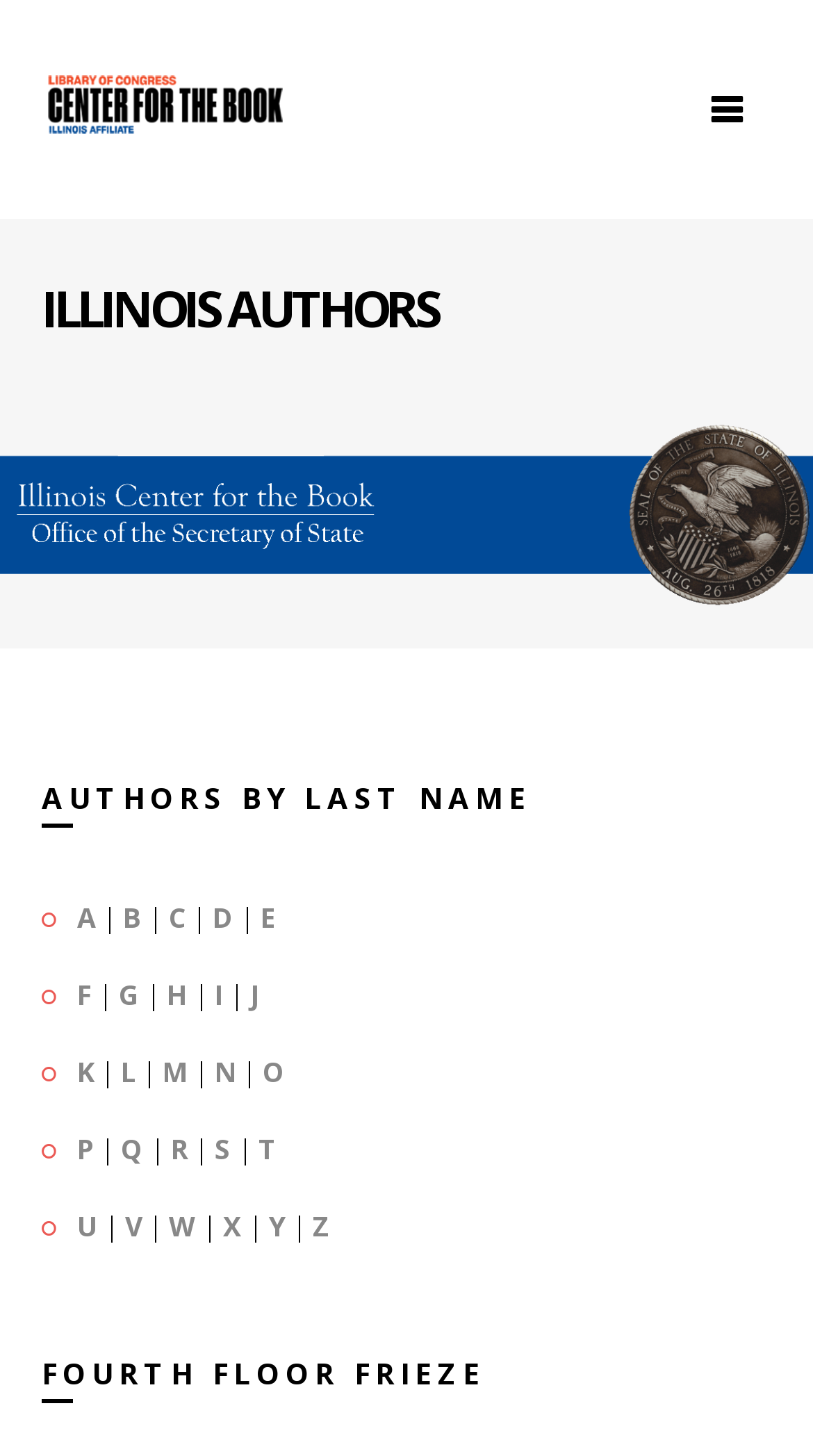Can you identify the bounding box coordinates of the clickable region needed to carry out this instruction: 'Click the link to authors starting with Z'? The coordinates should be four float numbers within the range of 0 to 1, stated as [left, top, right, bottom].

[0.385, 0.829, 0.408, 0.855]